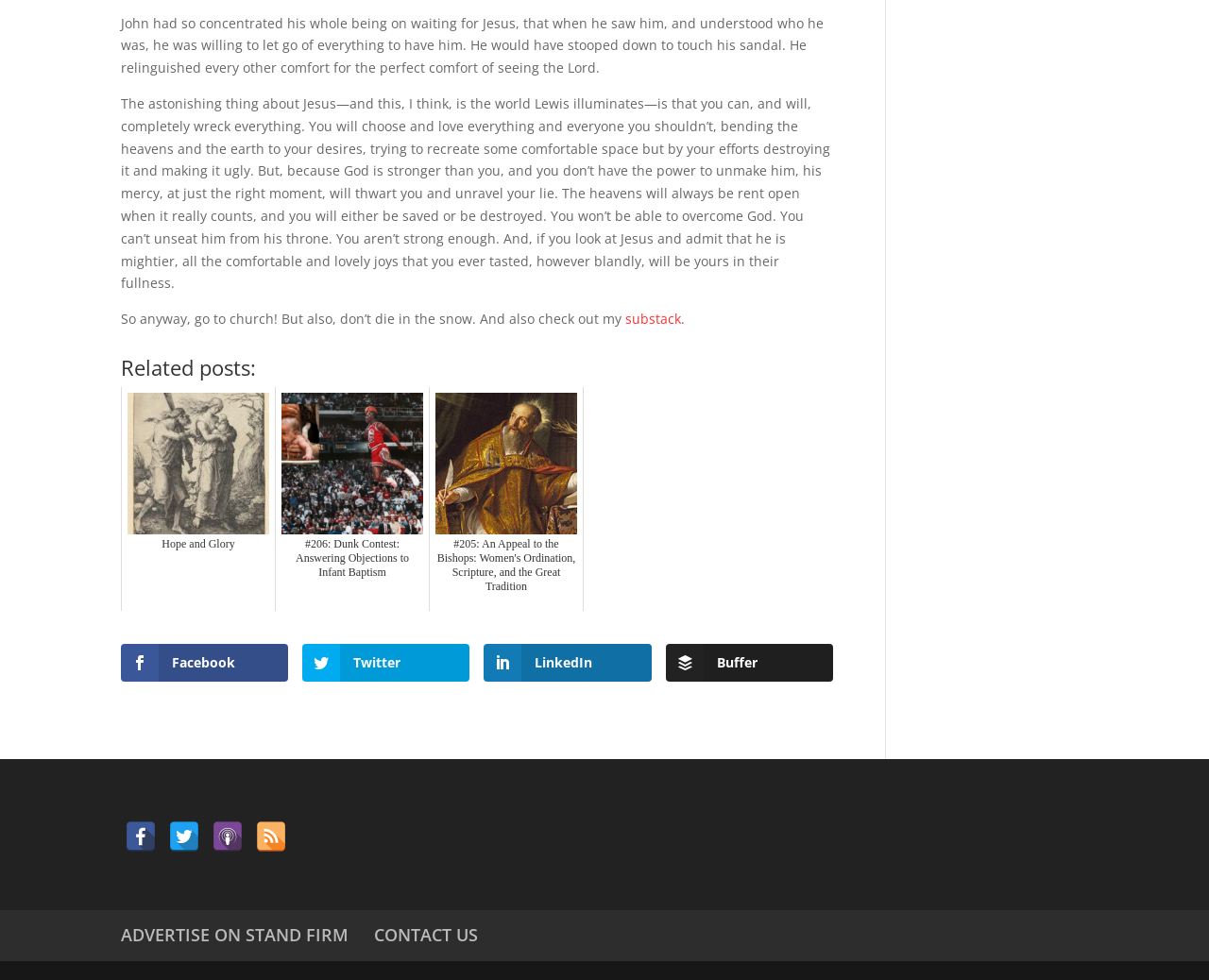What is the purpose of the links at the bottom of the page?
Using the image, respond with a single word or phrase.

To contact or advertise